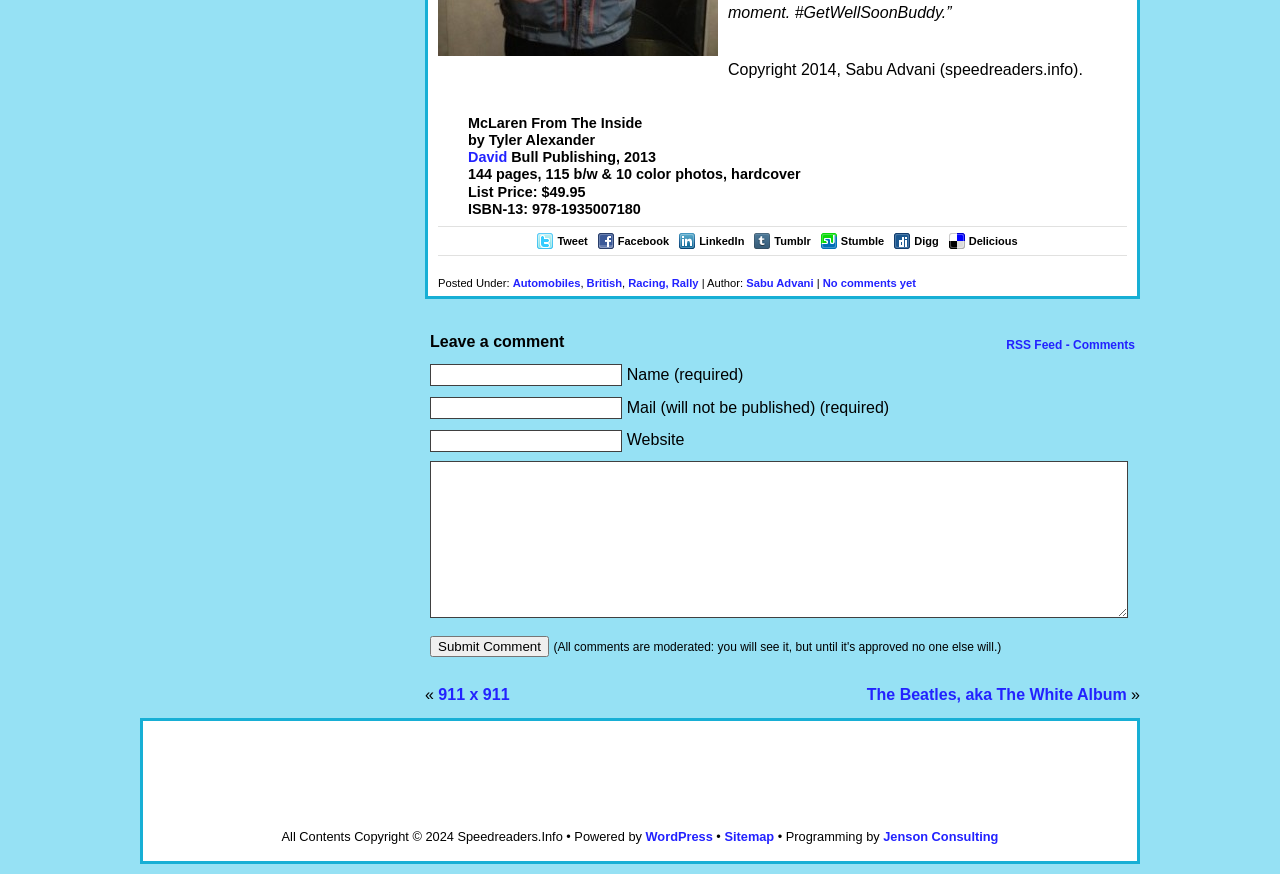Provide your answer in a single word or phrase: 
Who is the author of the book?

Tyler Alexander